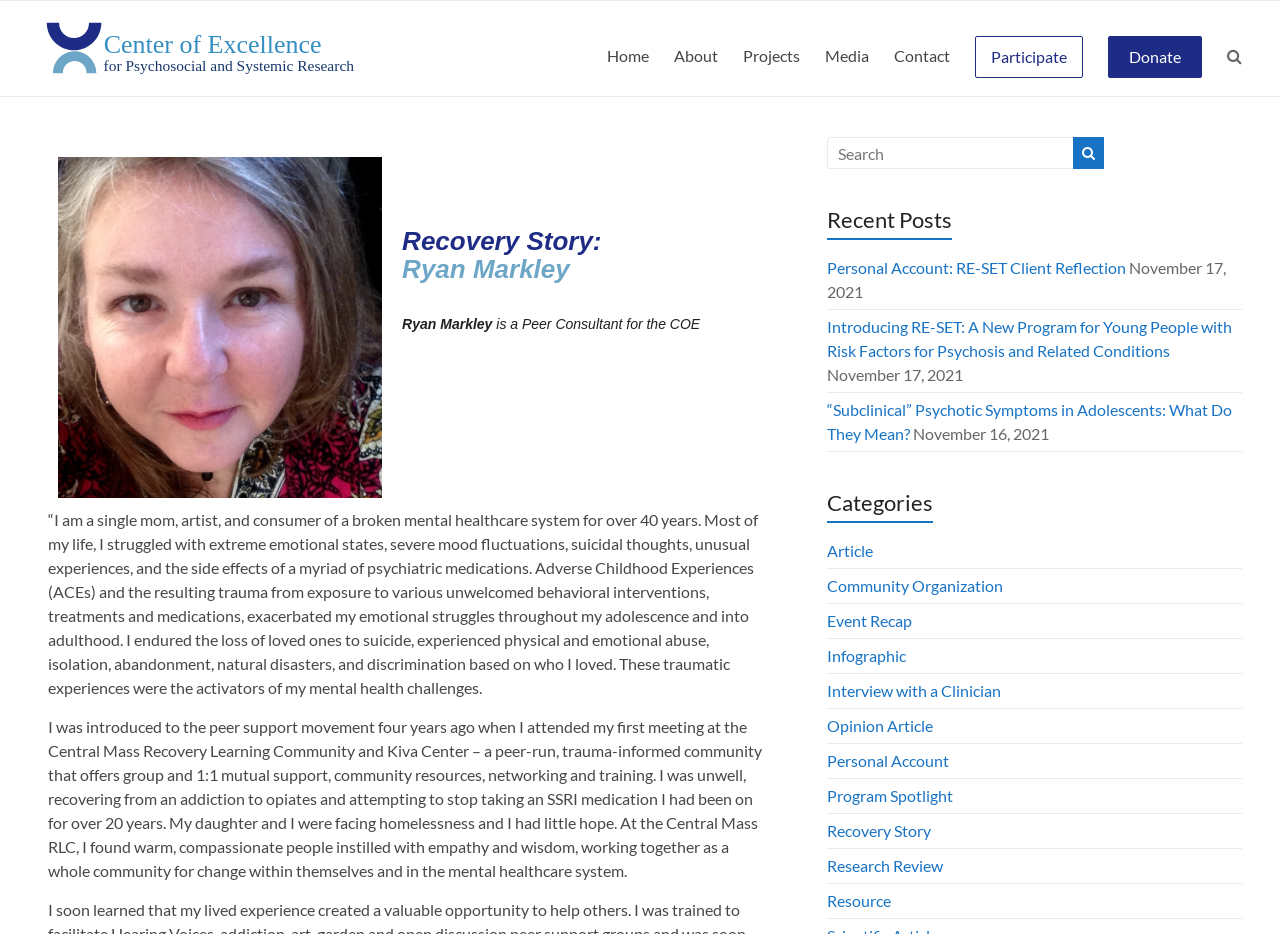Please identify the coordinates of the bounding box that should be clicked to fulfill this instruction: "Search for something".

[0.646, 0.147, 0.84, 0.181]